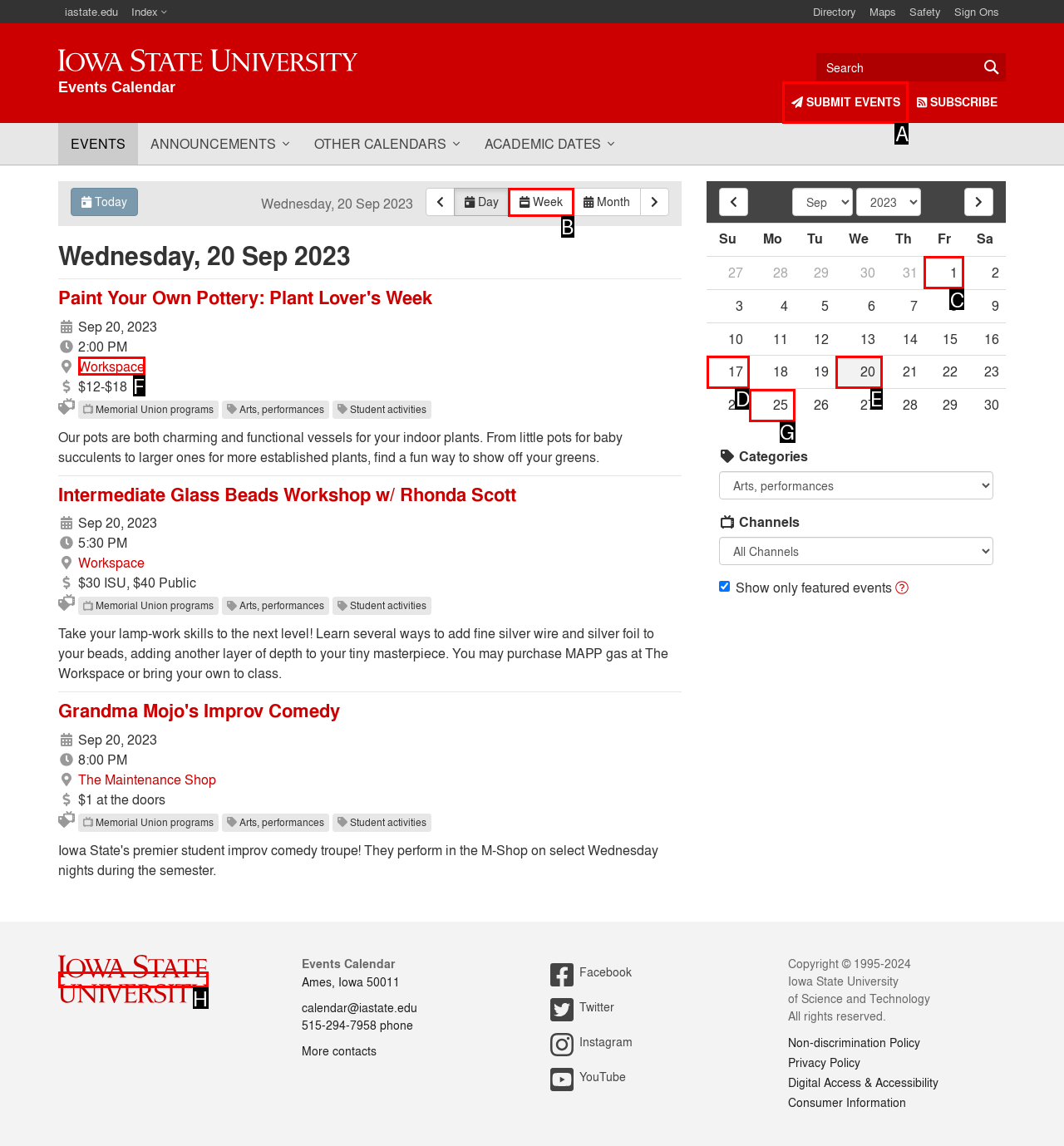Based on the element description: Single Herbs, choose the HTML element that matches best. Provide the letter of your selected option.

None